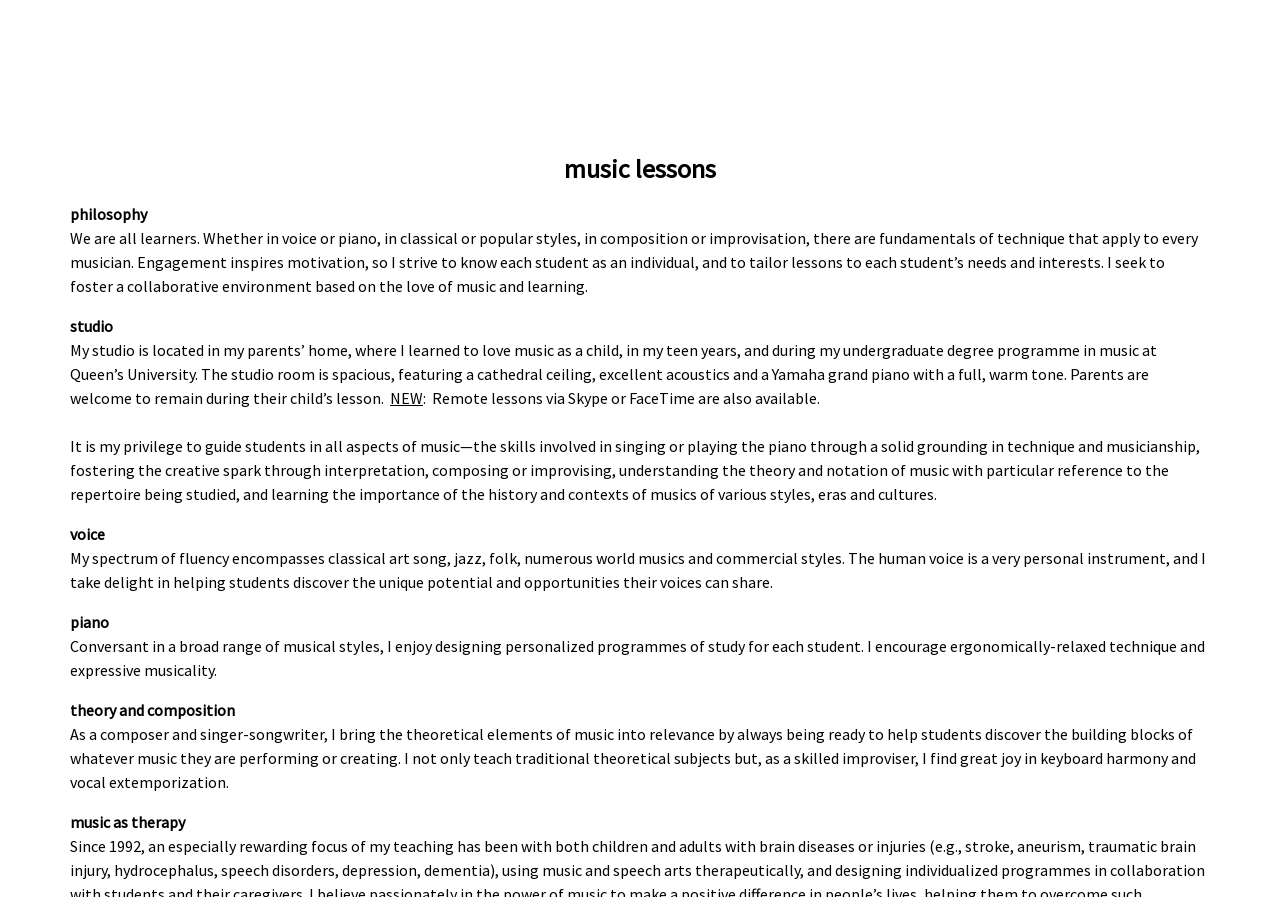Locate the bounding box of the user interface element based on this description: "parent_node: DAVID MELHORN-BOE".

[0.956, 0.651, 0.984, 0.691]